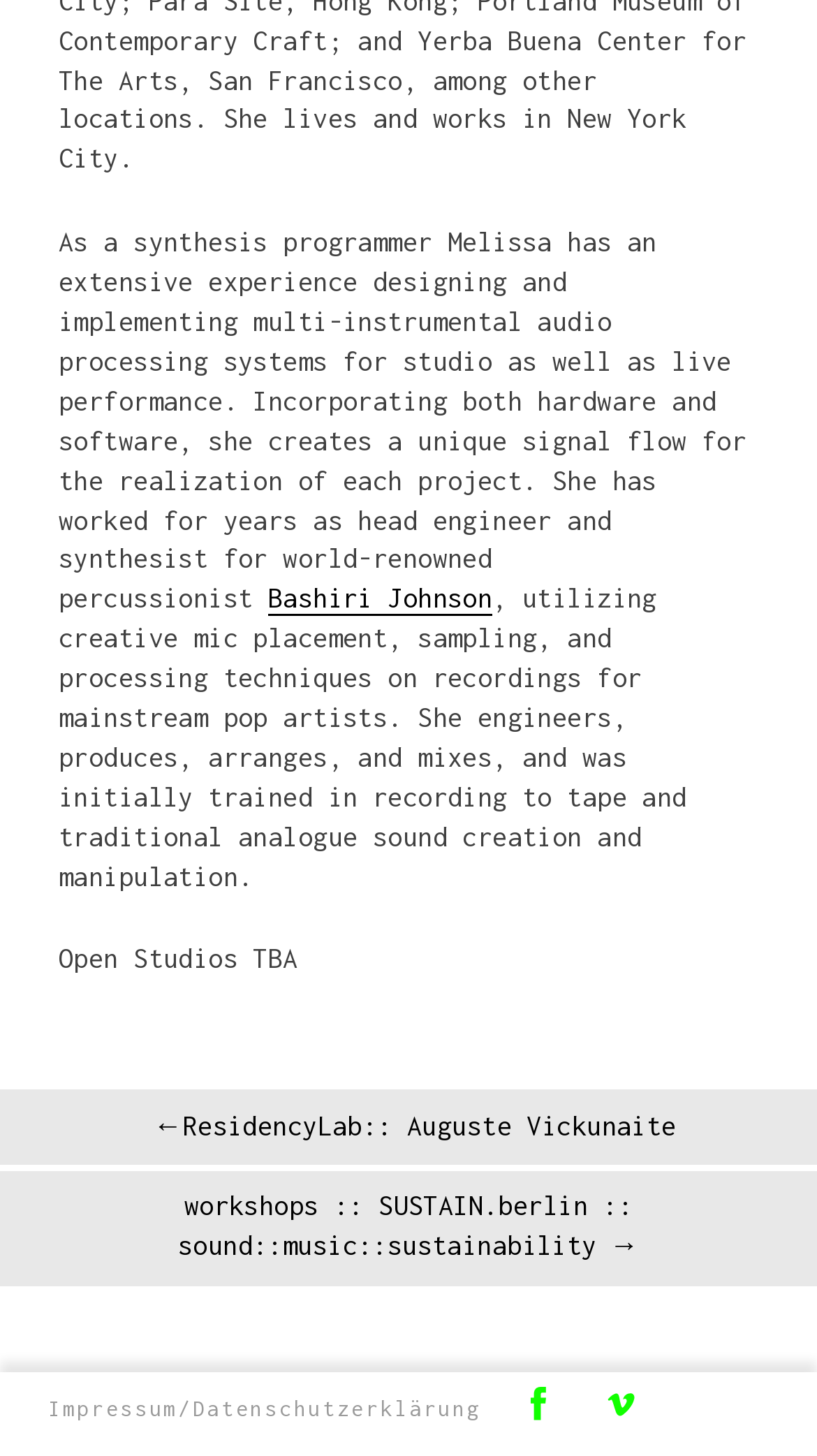Provide the bounding box coordinates for the specified HTML element described in this description: "Facebook". The coordinates should be four float numbers ranging from 0 to 1, in the format [left, top, right, bottom].

[0.631, 0.942, 0.688, 0.986]